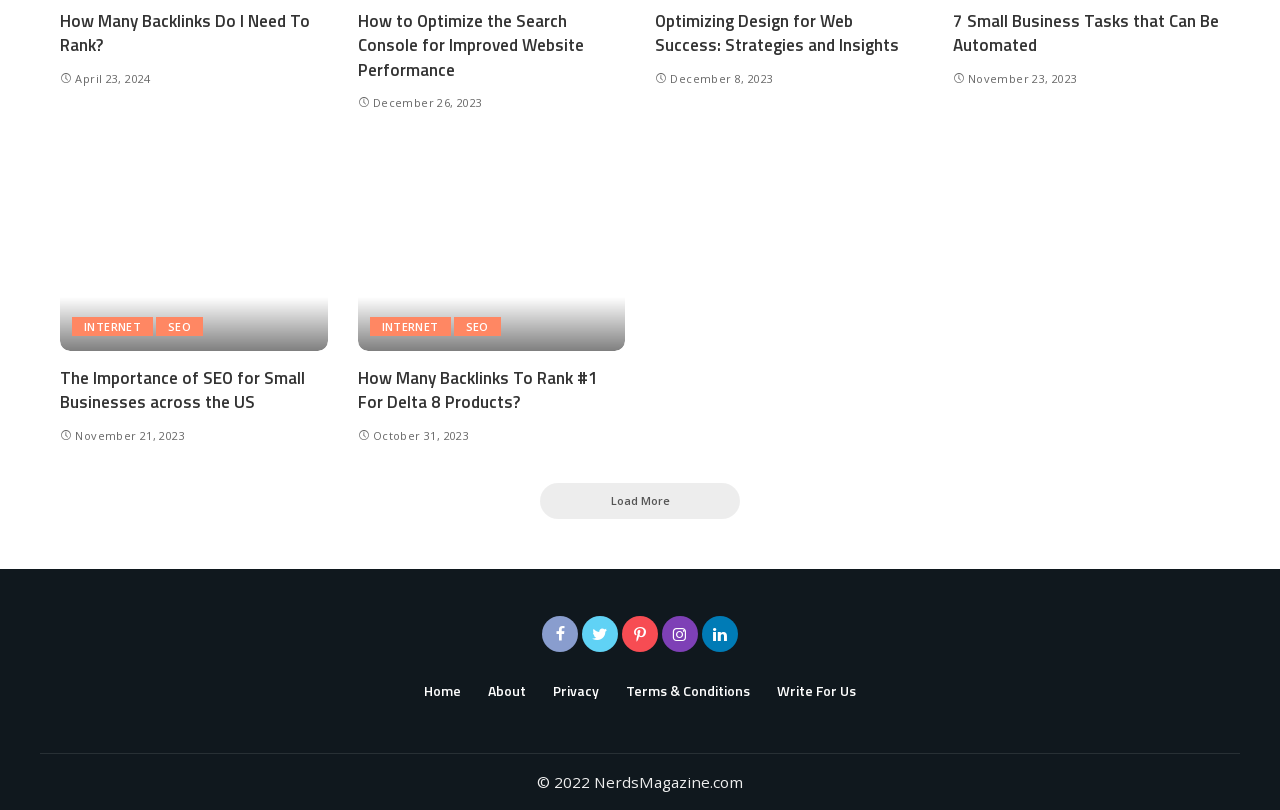Pinpoint the bounding box coordinates of the clickable area needed to execute the instruction: "Click the 'Apply' button". The coordinates should be specified as four float numbers between 0 and 1, i.e., [left, top, right, bottom].

None